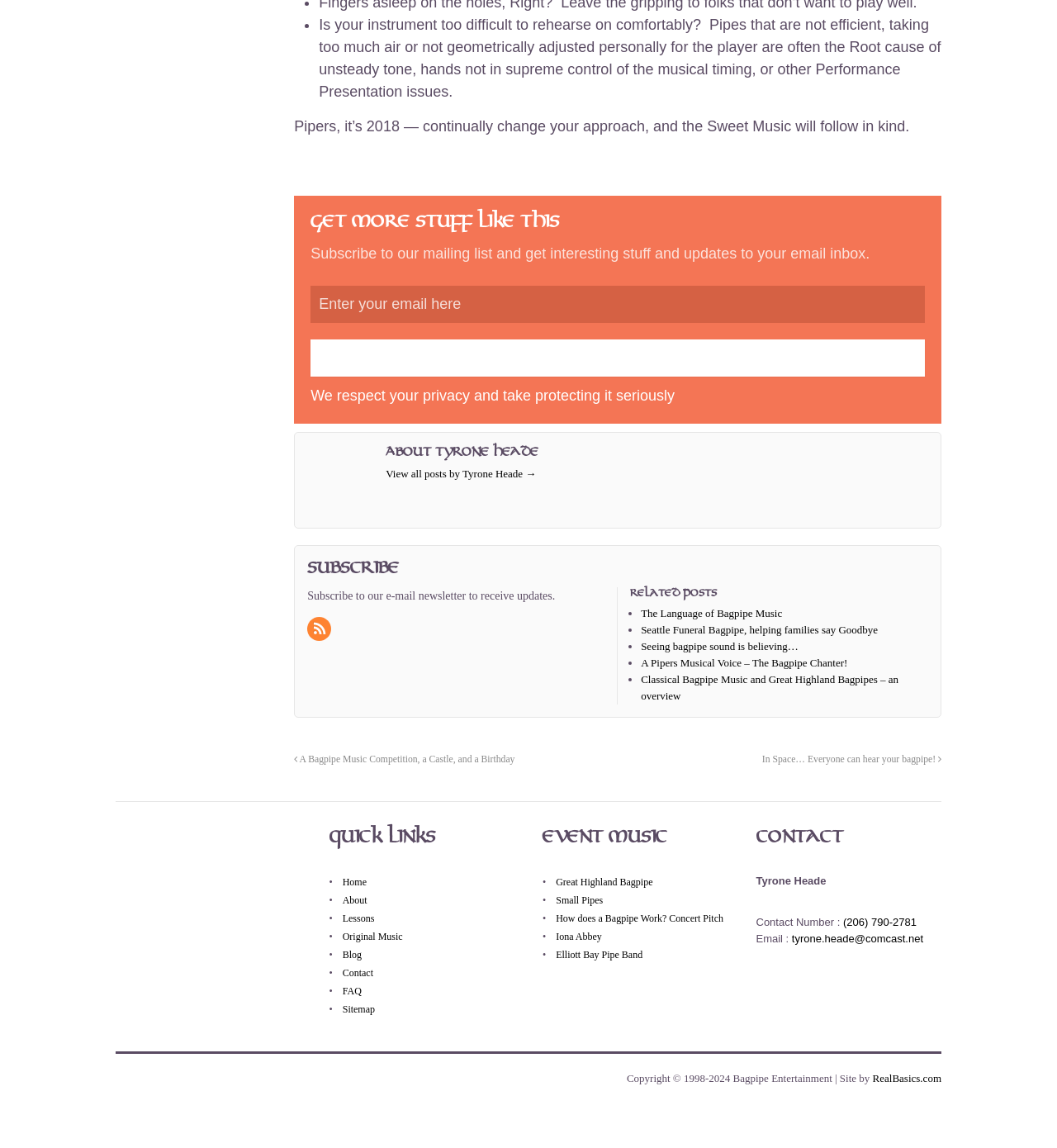Determine the bounding box coordinates of the section I need to click to execute the following instruction: "View all posts by Tyrone Heade". Provide the coordinates as four float numbers between 0 and 1, i.e., [left, top, right, bottom].

[0.365, 0.407, 0.507, 0.418]